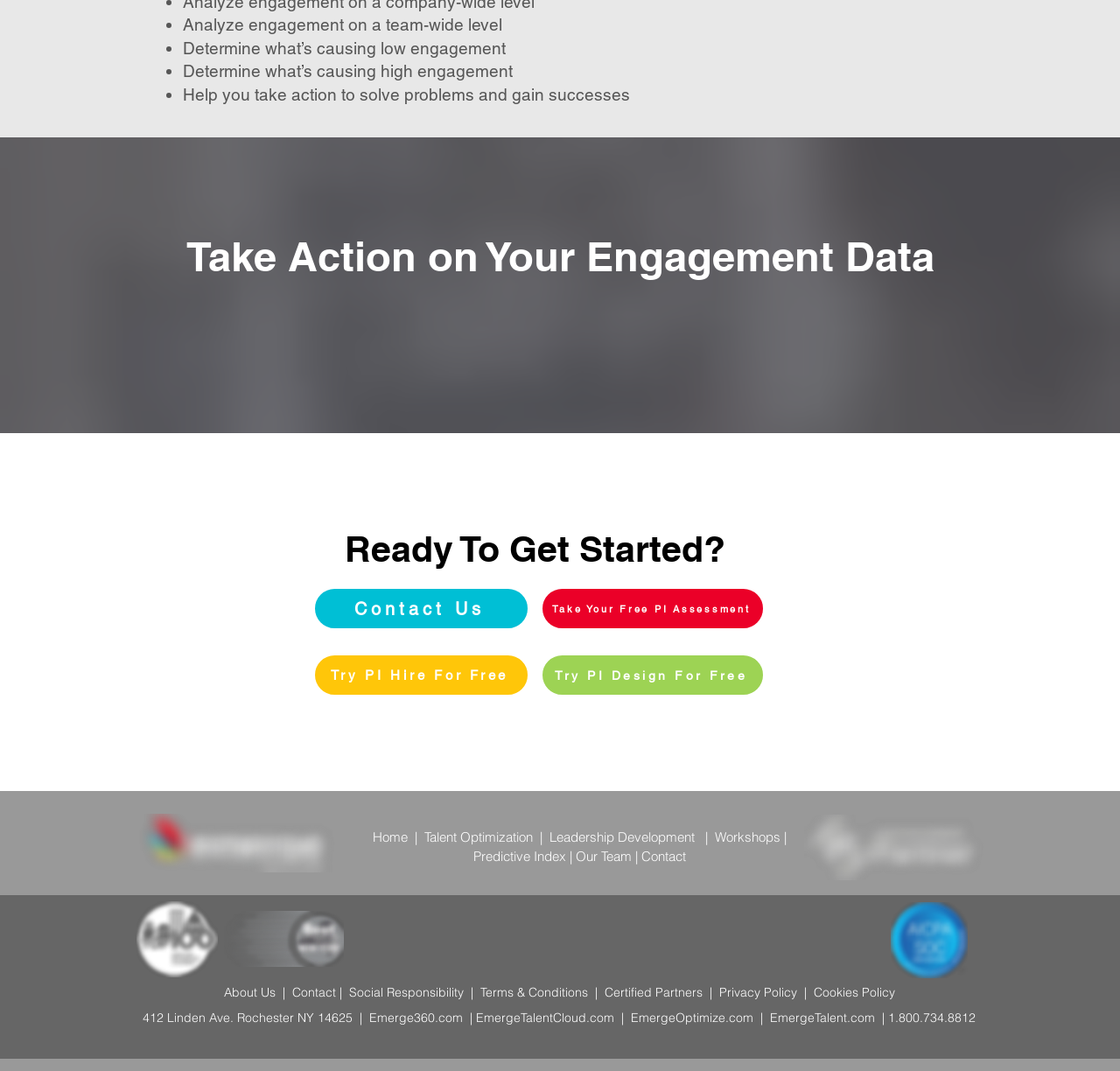Can you determine the bounding box coordinates of the area that needs to be clicked to fulfill the following instruction: "Click on 'Workshops & Events'"?

[0.392, 0.279, 0.607, 0.316]